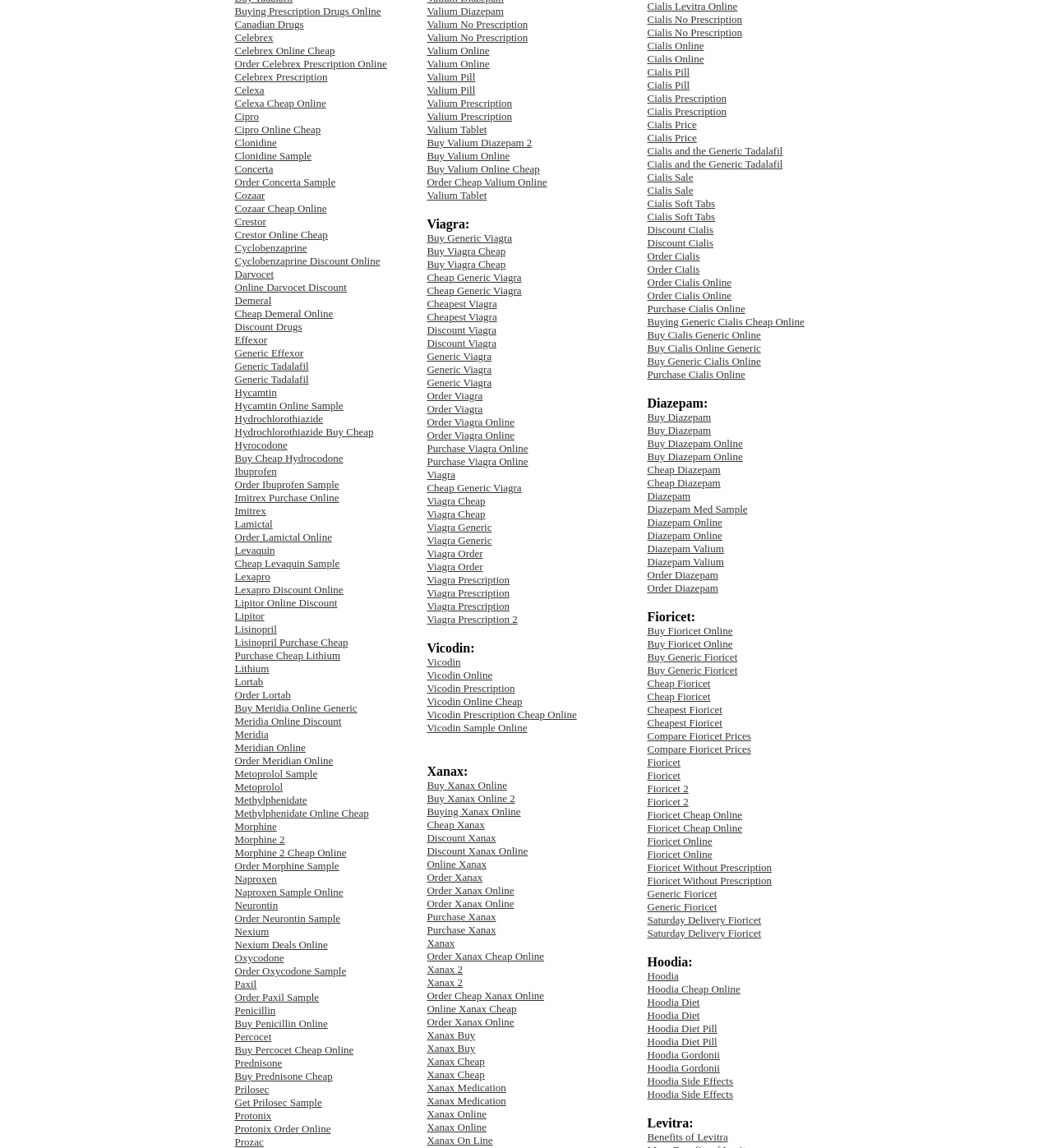Use one word or a short phrase to answer the question provided: 
What is the second Hoodia-related link on the webpage?

Hoodia Cheap Online